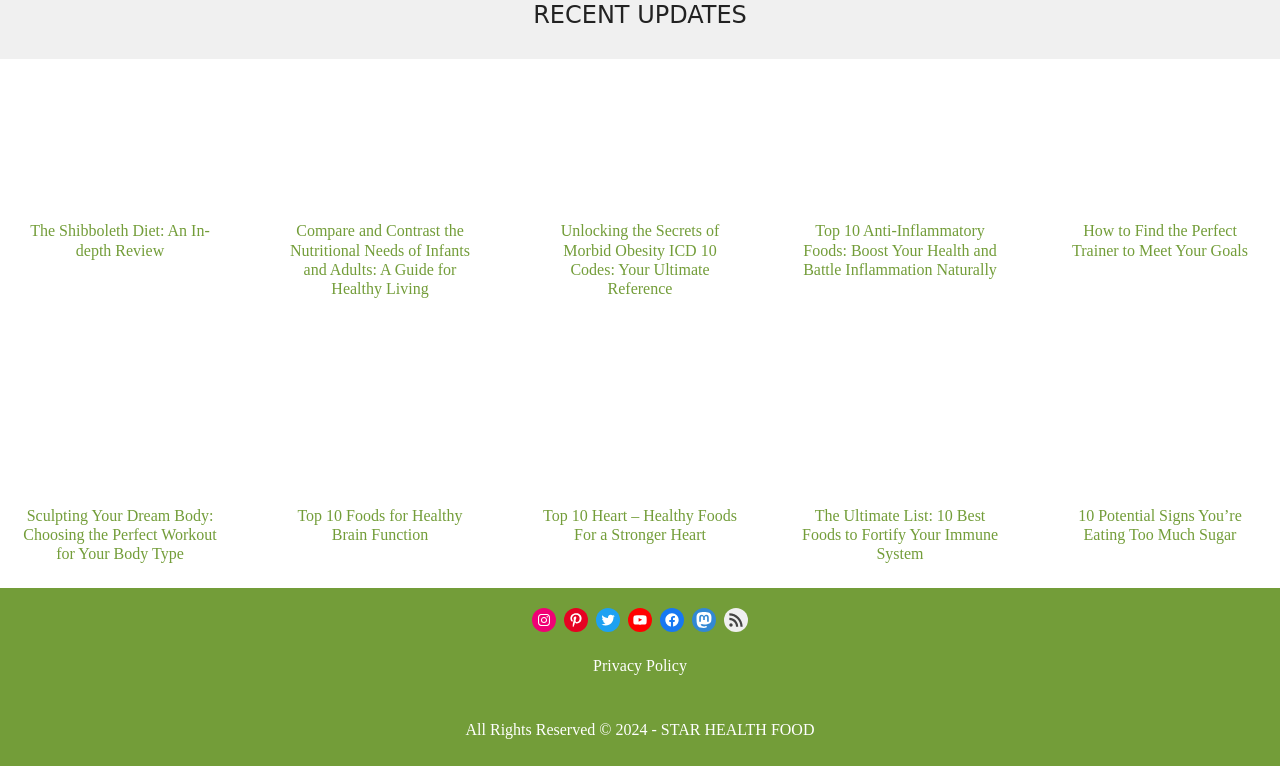What is the topic of the first article?
Answer the question based on the image using a single word or a brief phrase.

Shibboleth Diet